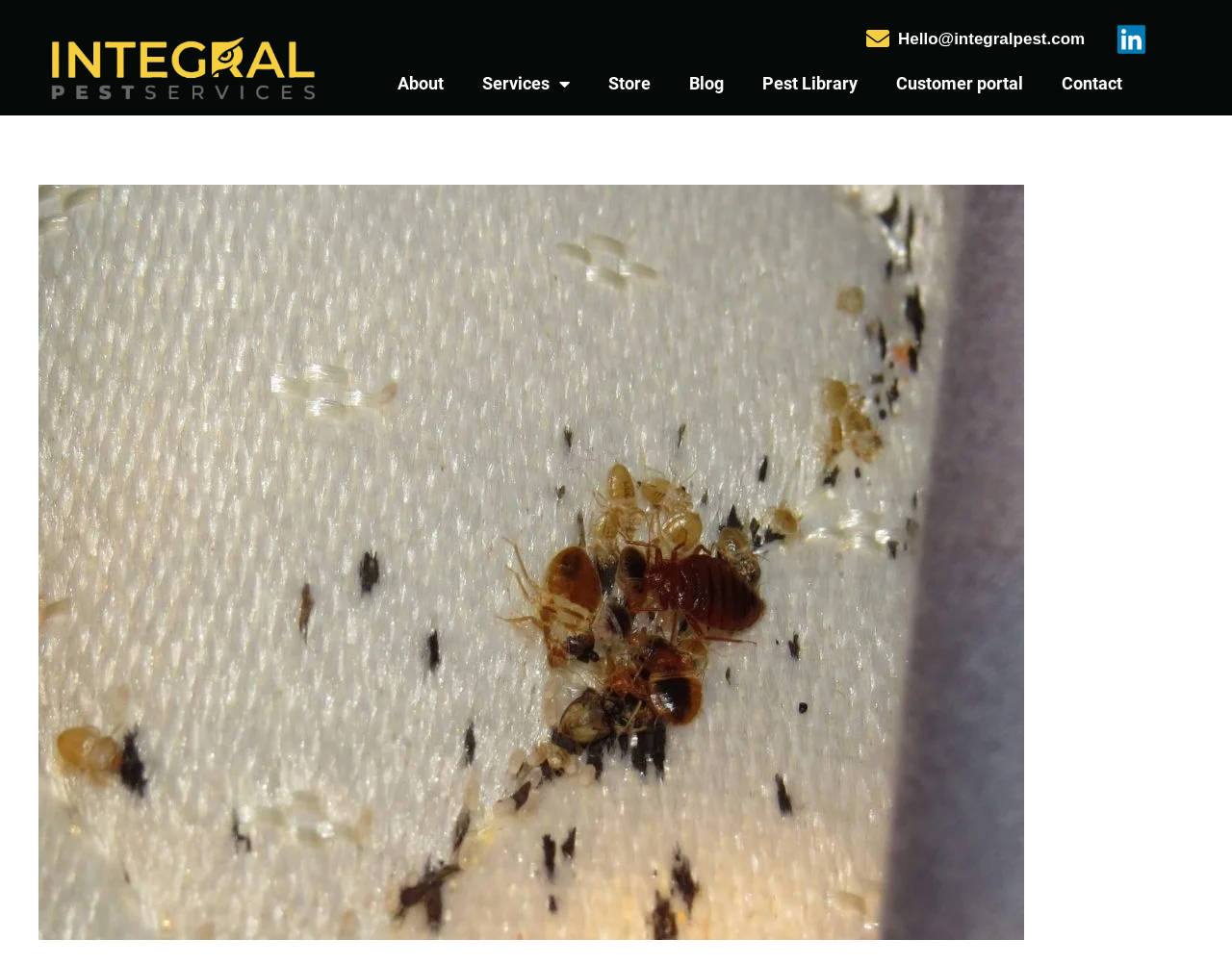Respond to the question below with a concise word or phrase:
What is the email address provided on the webpage?

Hello@integralpest.com